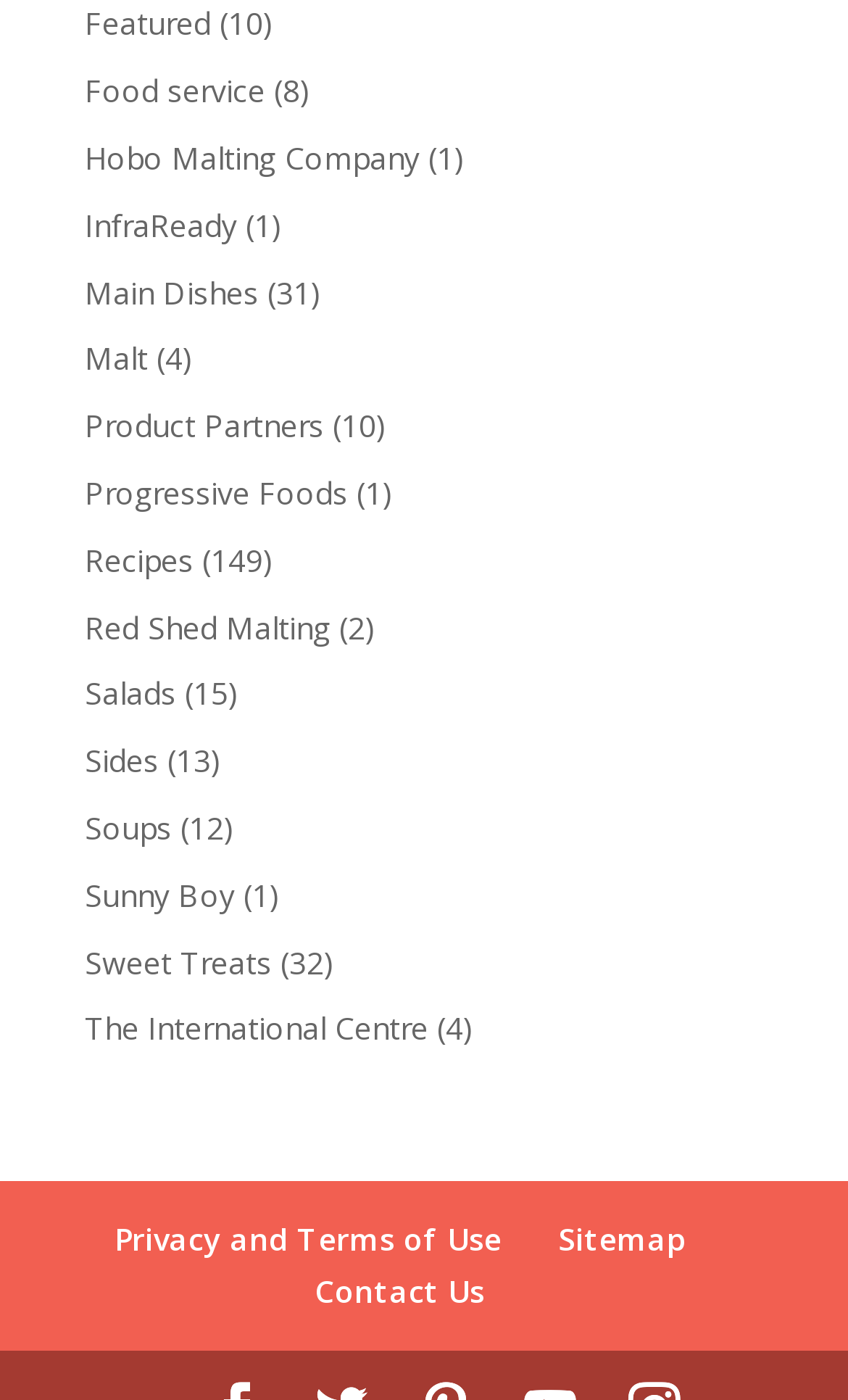Provide the bounding box coordinates for the area that should be clicked to complete the instruction: "Go to Sitemap".

[0.658, 0.87, 0.809, 0.9]